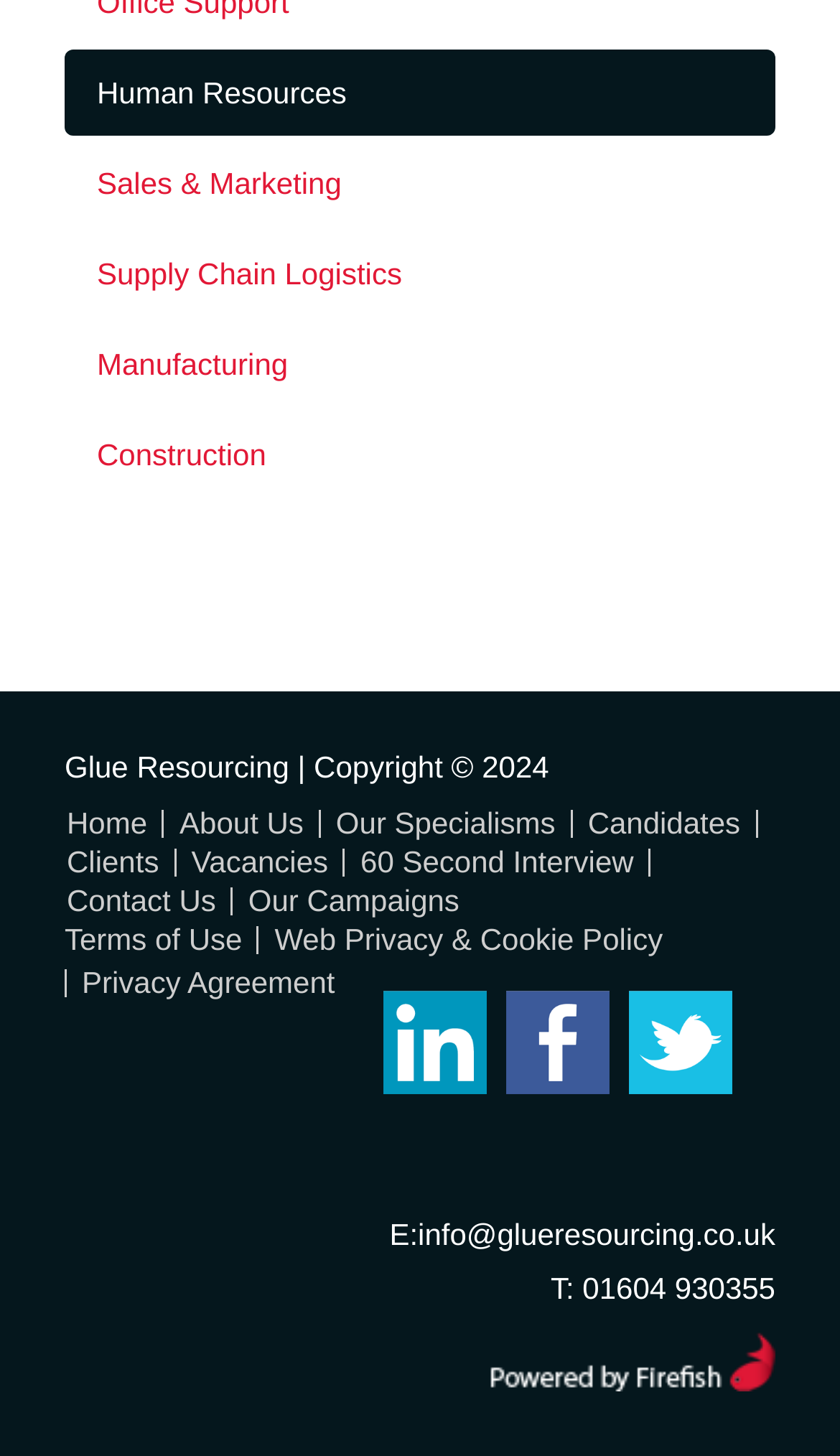Kindly determine the bounding box coordinates of the area that needs to be clicked to fulfill this instruction: "Contact Us".

[0.079, 0.606, 0.257, 0.63]